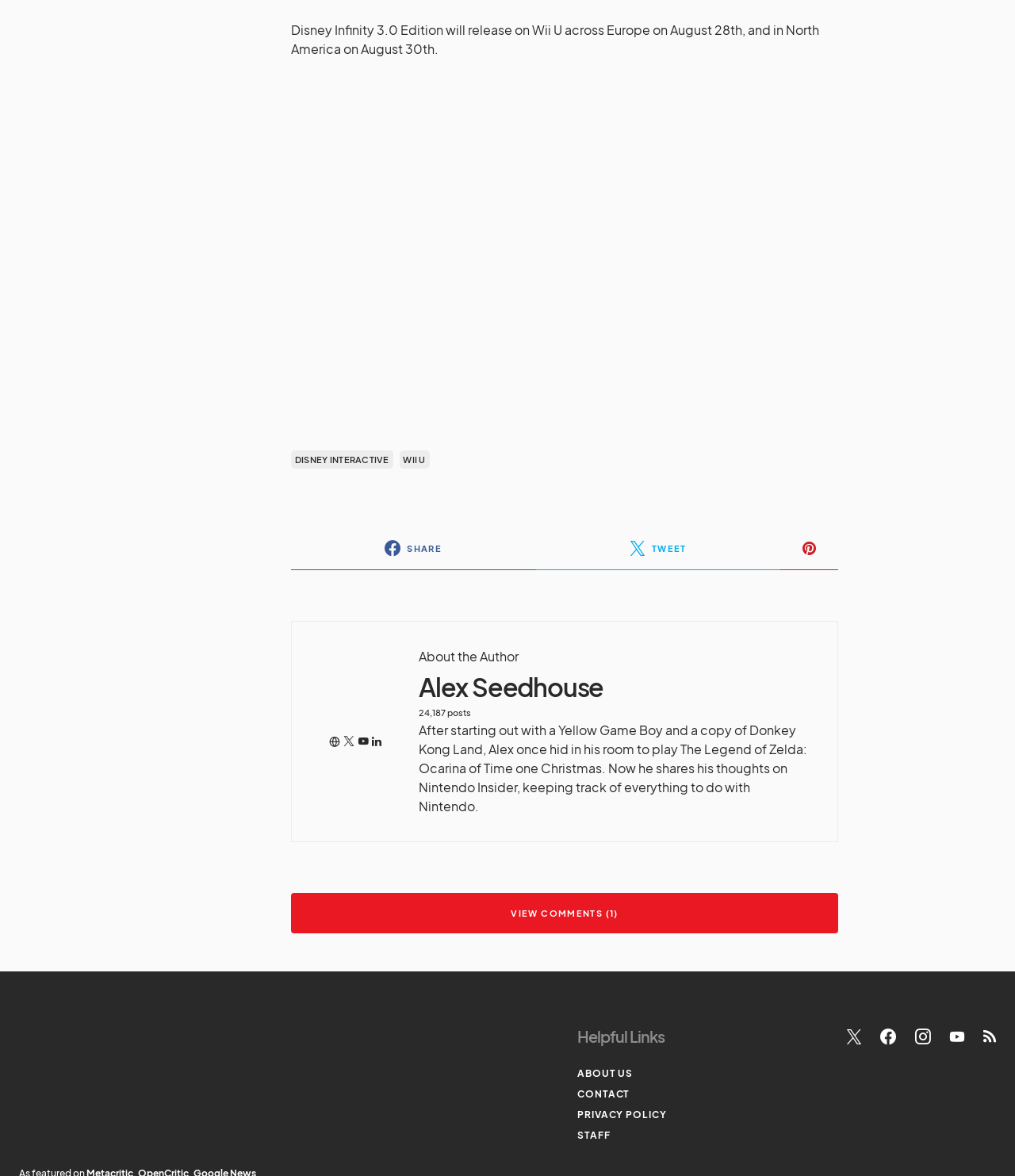Determine the bounding box for the UI element that matches this description: "OpenCritic".

[0.136, 0.955, 0.186, 0.965]